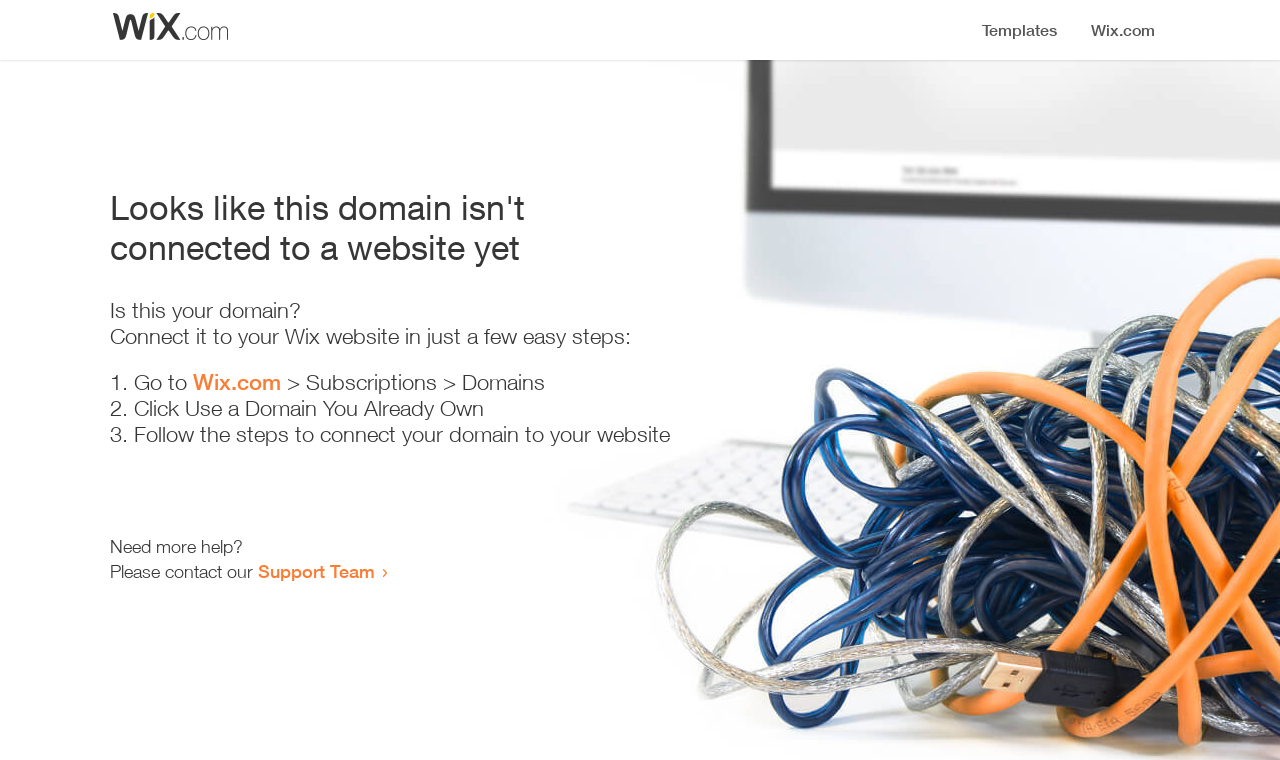Describe the webpage in detail, including text, images, and layout.

The webpage appears to be an error page, indicating that a domain is not connected to a website yet. At the top, there is a small image, and below it, a heading that clearly states the error message. 

Below the heading, there is a question "Is this your domain?" followed by a brief instruction on how to connect the domain to a Wix website in a few easy steps. 

The instructions are presented in a numbered list format, with three steps. The first step is to go to Wix.com, followed by navigating to the Subscriptions and Domains section. The second step is to click on "Use a Domain You Already Own", and the third step is to follow the instructions to connect the domain to the website. 

At the bottom of the page, there is a message asking if the user needs more help, and provides a link to contact the Support Team.